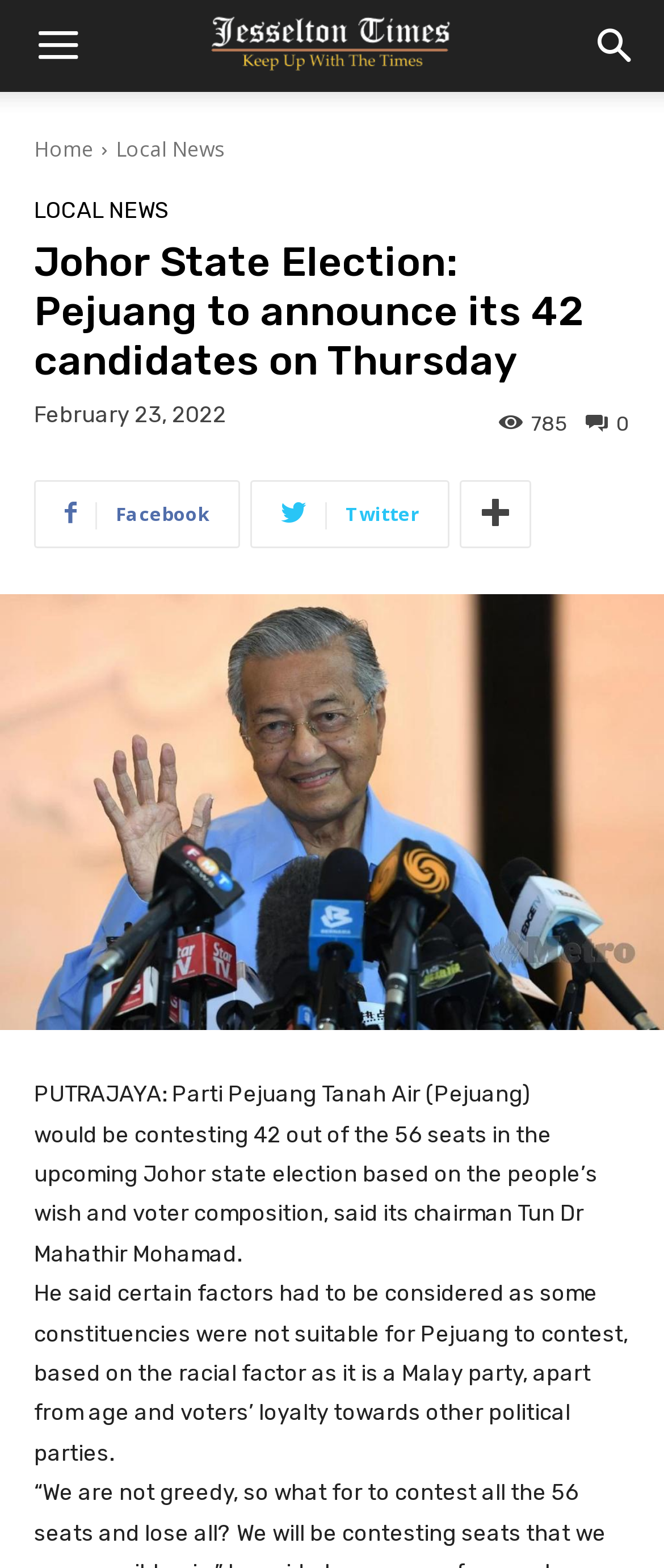How many seats will Pejuang contest in the Johor state election?
Examine the image and provide an in-depth answer to the question.

According to the article, Parti Pejuang Tanah Air (Pejuang) would be contesting 42 out of the 56 seats in the upcoming Johor state election based on the people’s wish and voter composition, said its chairman Tun Dr Mahathir Mohamad.